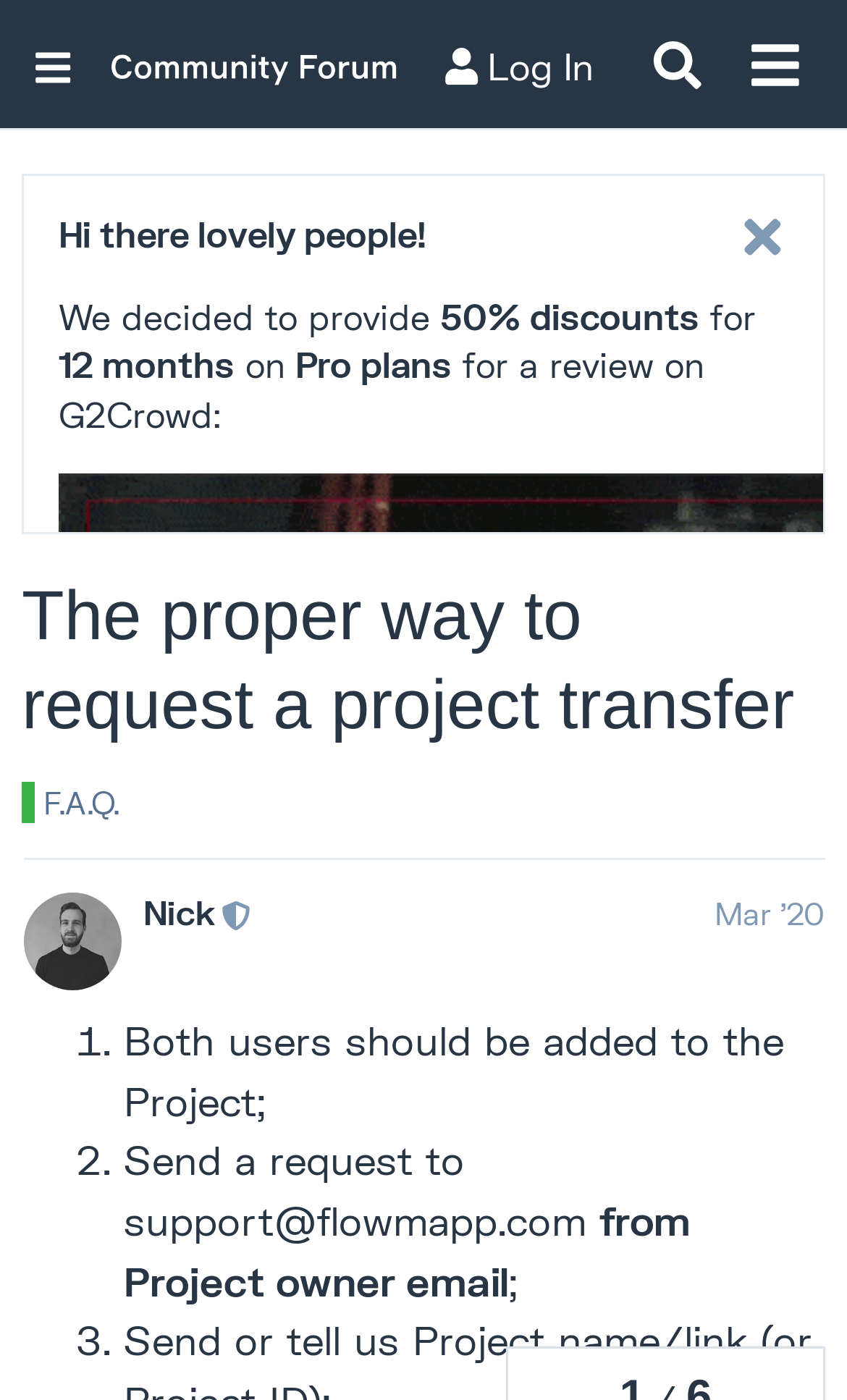Specify the bounding box coordinates of the area that needs to be clicked to achieve the following instruction: "Log in to the account".

[0.495, 0.021, 0.729, 0.075]